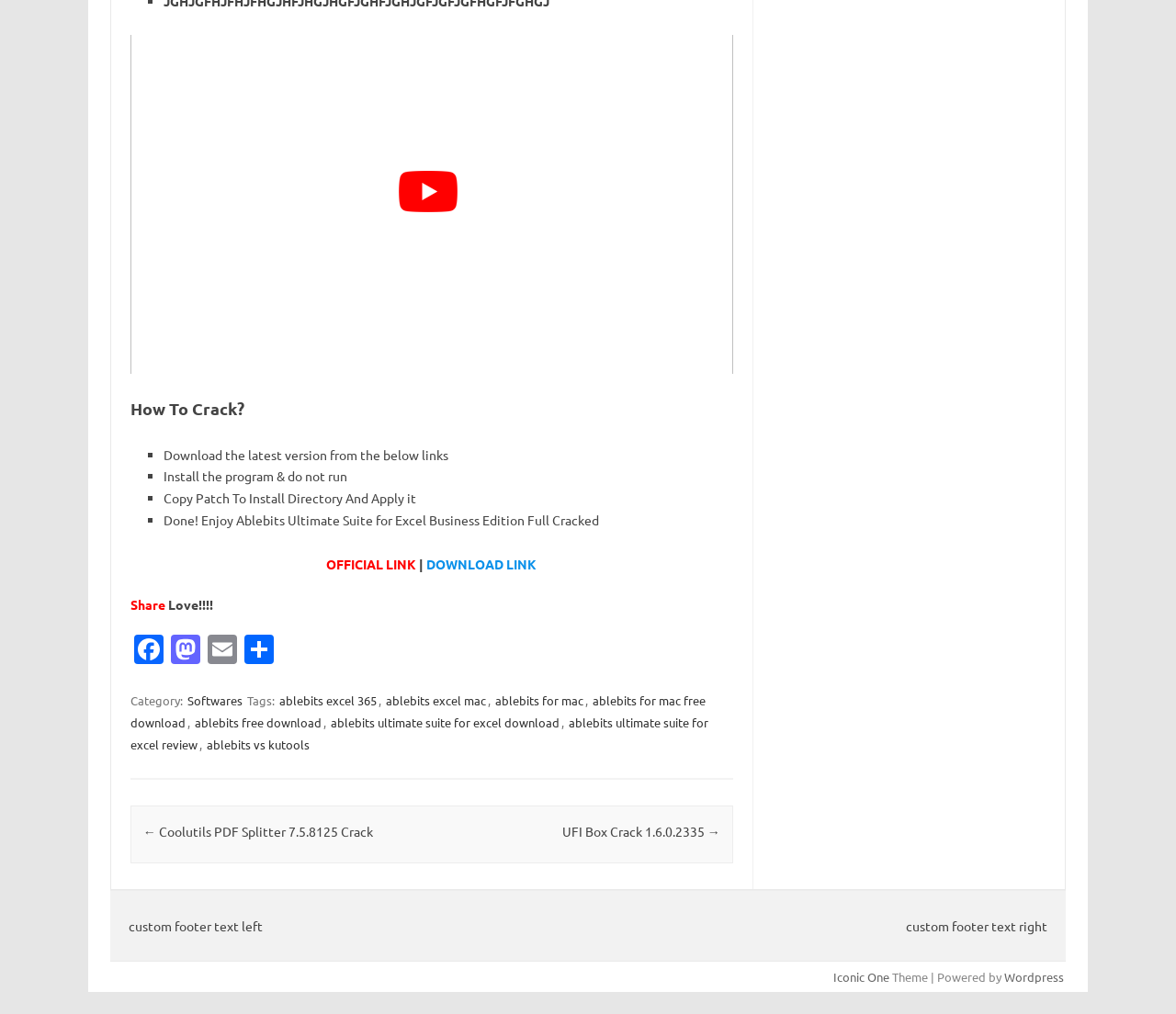Find the bounding box coordinates of the clickable region needed to perform the following instruction: "Share on Facebook". The coordinates should be provided as four float numbers between 0 and 1, i.e., [left, top, right, bottom].

[0.111, 0.626, 0.142, 0.658]